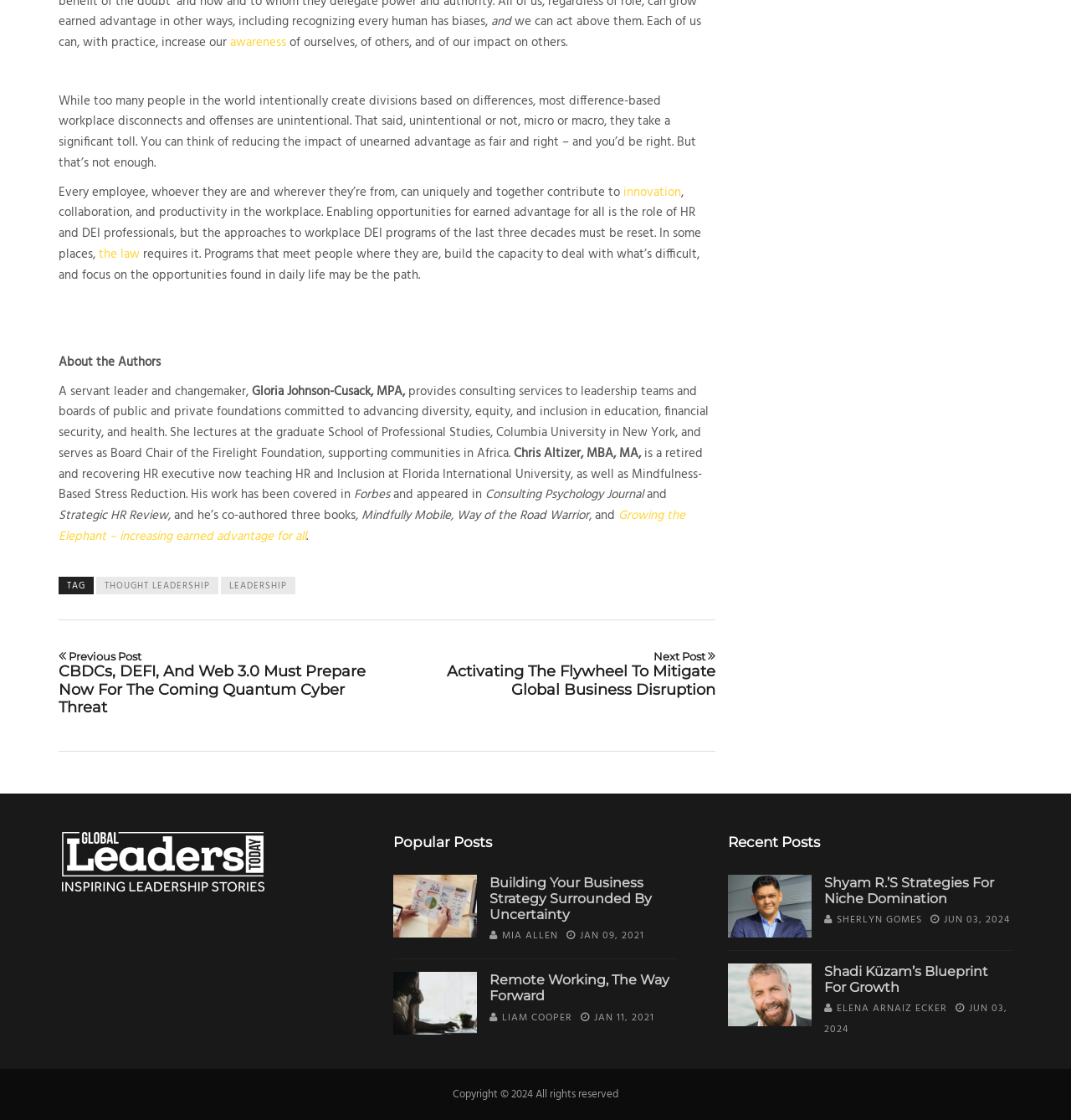Look at the image and write a detailed answer to the question: 
What is the title of the book co-authored by Chris Altizer?

According to the webpage, Chris Altizer has co-authored three books, one of which is titled 'Growing the Elephant – increasing earned advantage for all'.